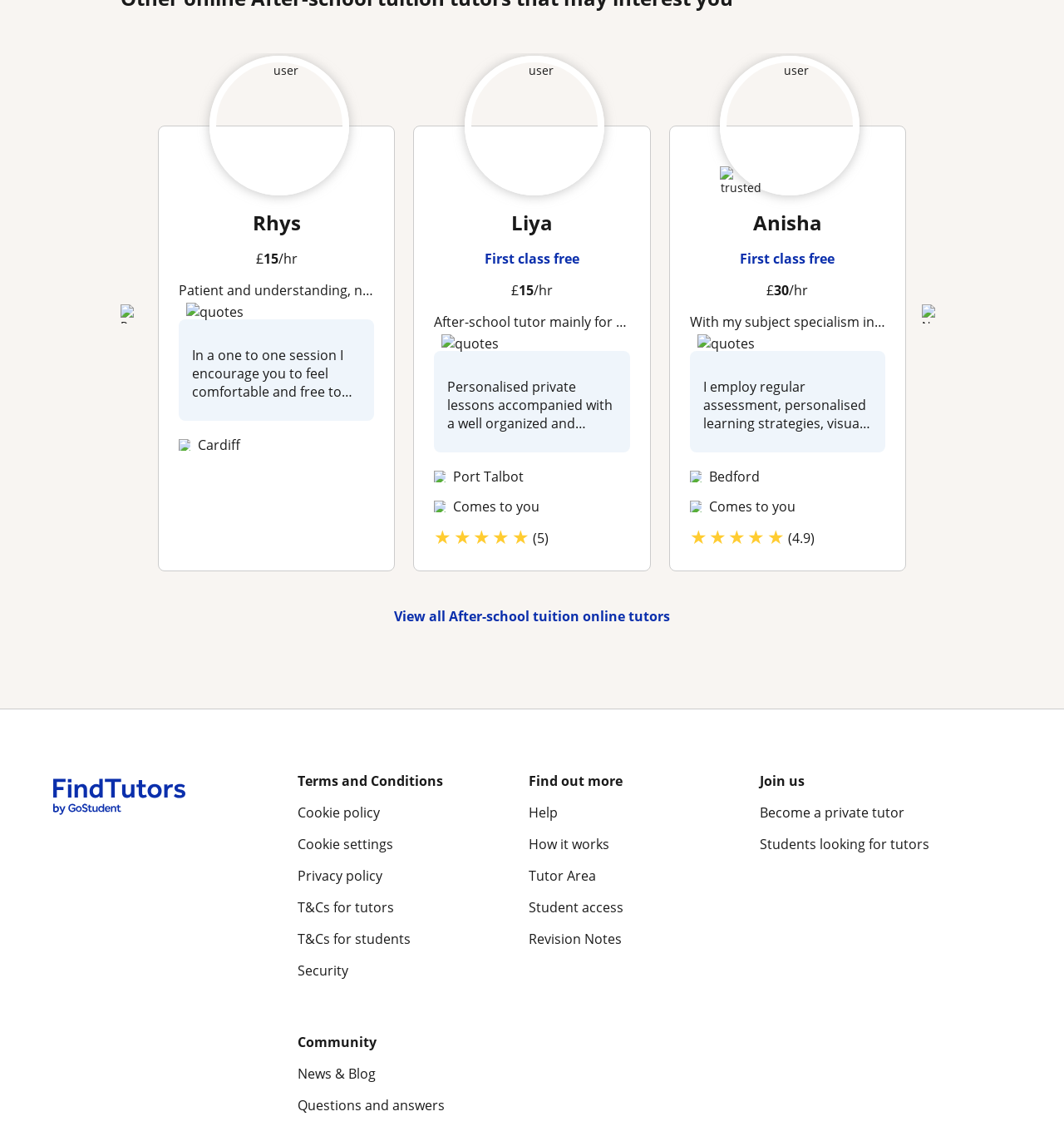Given the description of a UI element: "T&Cs for students", identify the bounding box coordinates of the matching element in the webpage screenshot.

[0.28, 0.811, 0.478, 0.827]